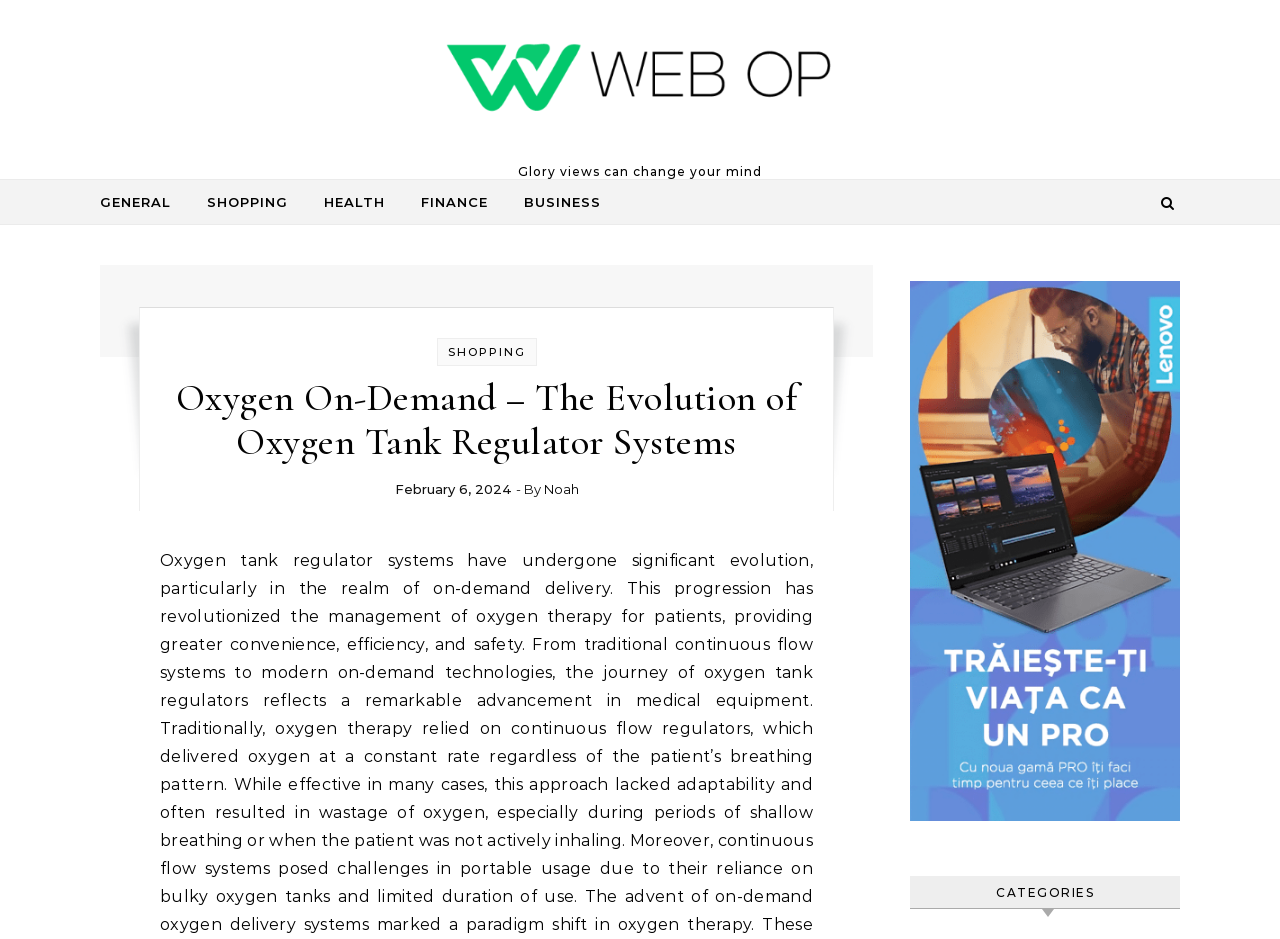Provide the bounding box coordinates of the area you need to click to execute the following instruction: "Click the search button".

[0.902, 0.192, 0.922, 0.241]